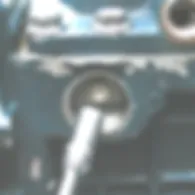Describe the image with as much detail as possible.

The image depicts a close-up view of a fuel injection pump, specifically of the Kubota 3300 series. In this scene, a metallic tool is being inserted into the pump's access point, suggesting maintenance or repair work. The pump appears to have some wear, indicated by scratches and discoloration on its surface. This denotes that the equipment is likely used and may require parts replacement or adjustment. This step could be part of the instructions detailing the removal of components from the fuel pump, focusing on careful handling for effective servicing.